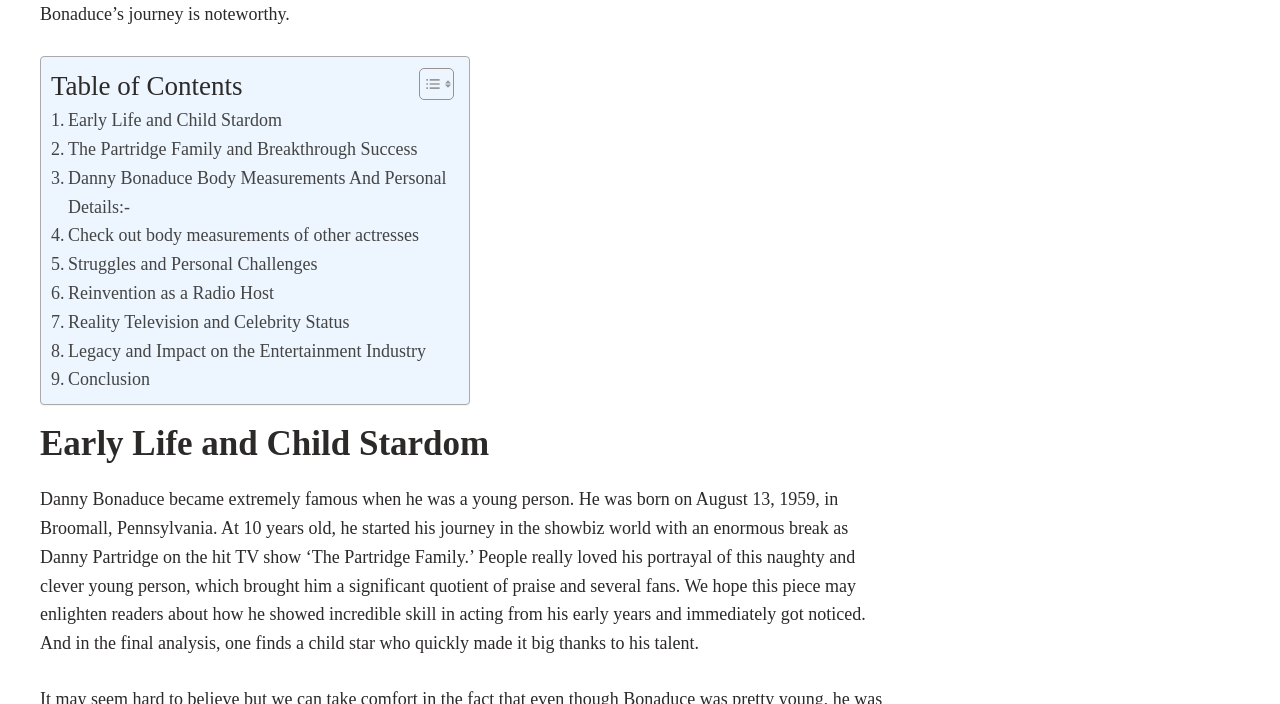What is the name of the TV show mentioned in the webpage?
Using the information from the image, answer the question thoroughly.

I found the answer by reading the text in the StaticText element which mentions 'The Partridge Family' as the TV show where Danny Bonaduce played a role.